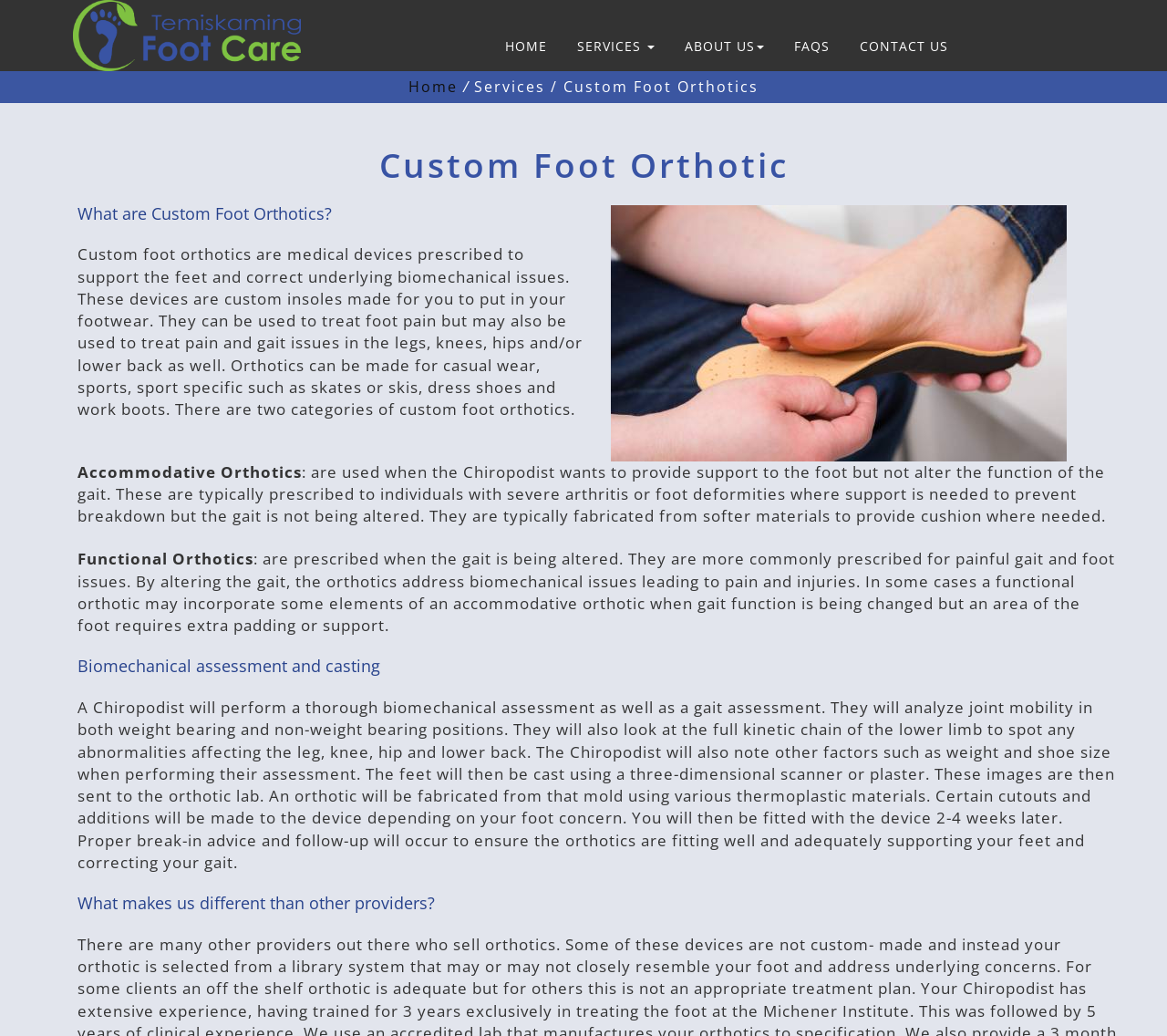Find the bounding box coordinates of the UI element according to this description: "Services".

[0.487, 0.027, 0.569, 0.061]